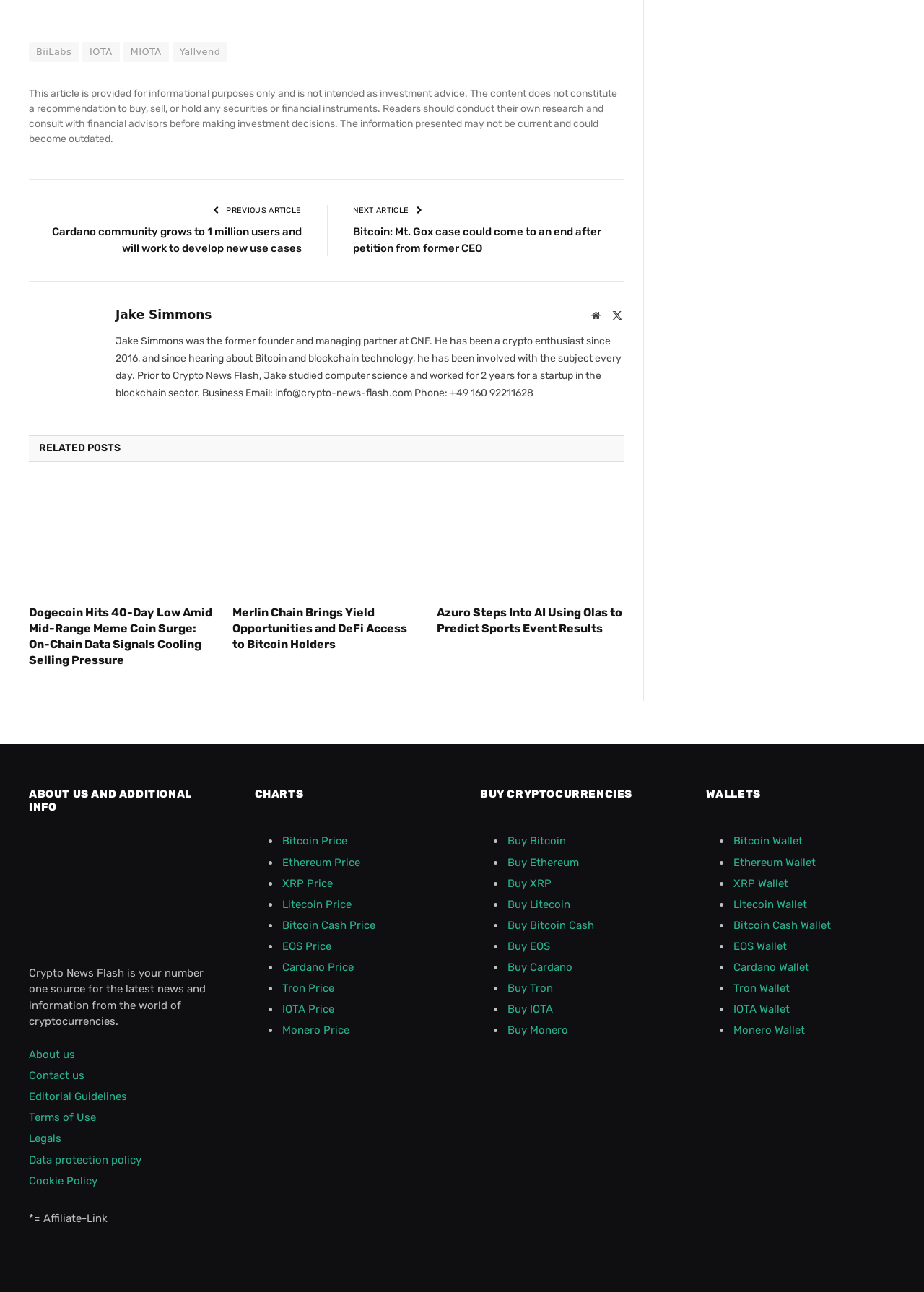Please identify the bounding box coordinates of where to click in order to follow the instruction: "Read the 'About us' page".

[0.031, 0.81, 0.081, 0.823]